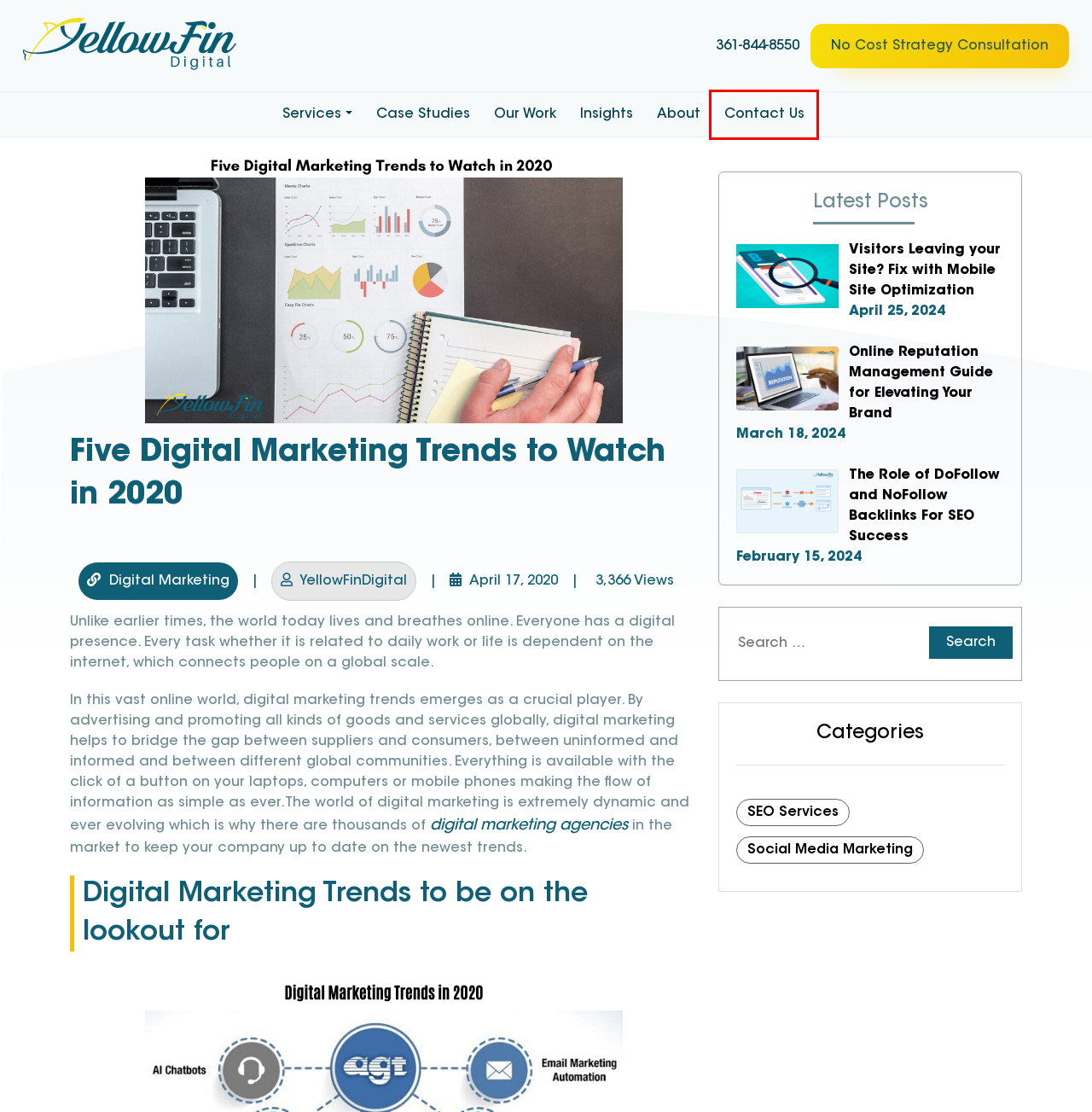You are given a screenshot of a webpage with a red rectangle bounding box. Choose the best webpage description that matches the new webpage after clicking the element in the bounding box. Here are the candidates:
A. Digital Marketing Agency Corpus Christi - Yellowfin Digital
B. The Role of DoFollow and NoFollow Backlinks For SEO Success
C. Contact US - YellowFin Digital Marketing Agency - Texas
D. Book our Free 1-on-1 Consultation Program | YellowFin Digital
E. Digital Marketing Archives | YellowFin Digital
F. SEO Services Archives | YellowFin Digital
G. Digital Marketing, Web Design & Development - News & Blogs
H. Digital Marketing Company in Texas | YellowFin Digital

C